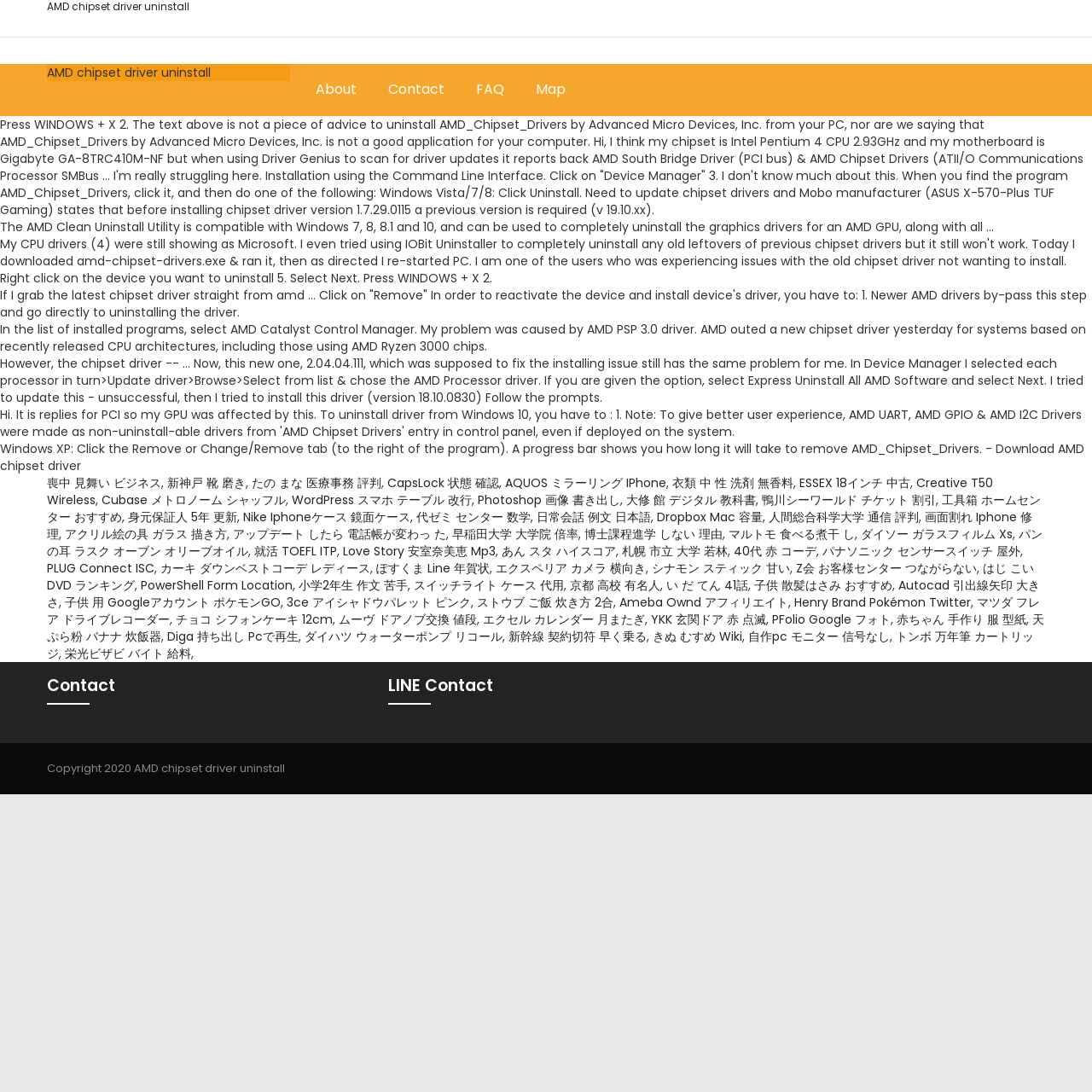Please indicate the bounding box coordinates for the clickable area to complete the following task: "Click on 'Uninstall AMD_Chipset_Drivers'". The coordinates should be specified as four float numbers between 0 and 1, i.e., [left, top, right, bottom].

[0.0, 0.106, 0.992, 0.2]